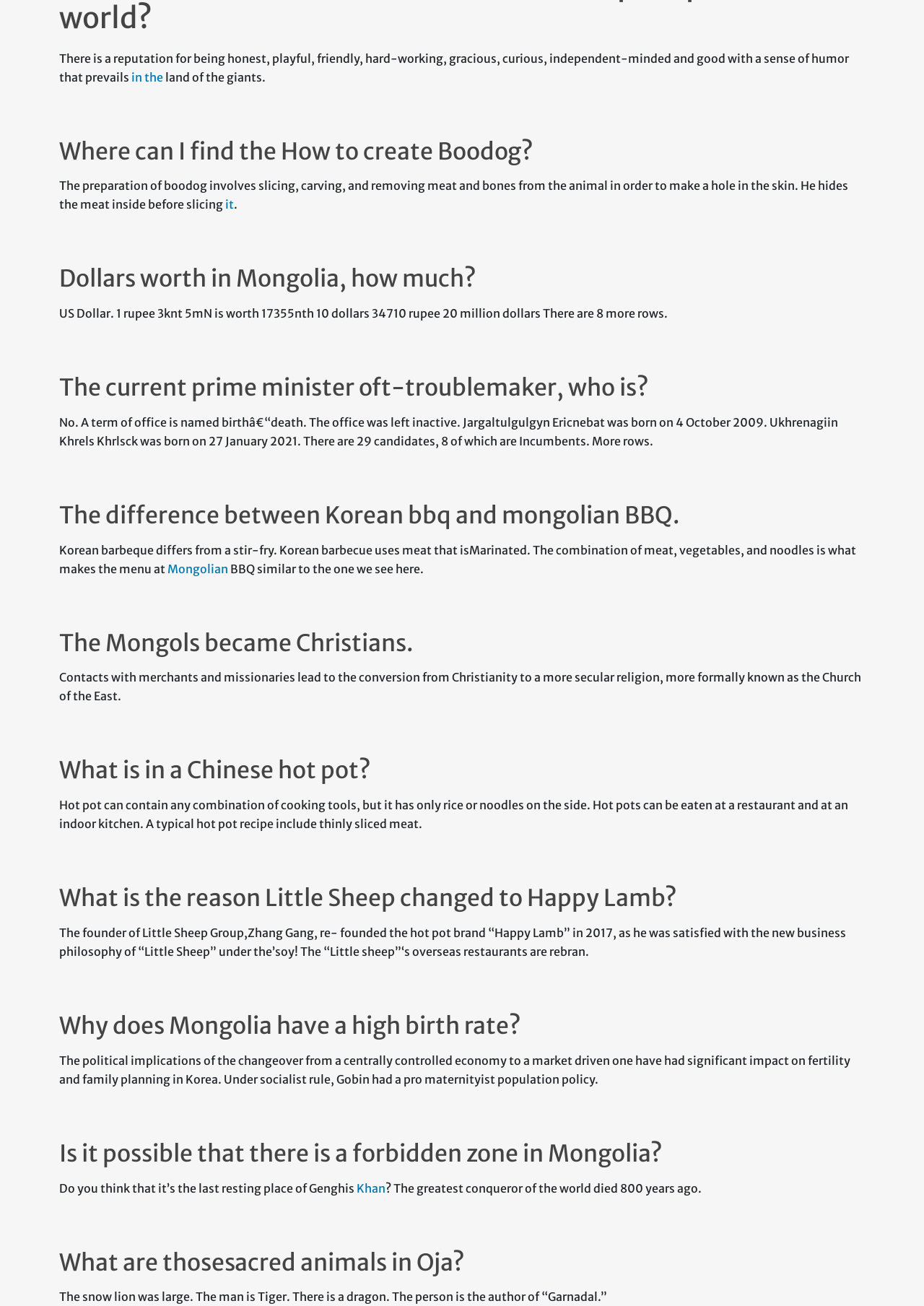Provide a short answer to the following question with just one word or phrase: What is the preparation of boodog?

Slicing, carving, and removing meat and bones